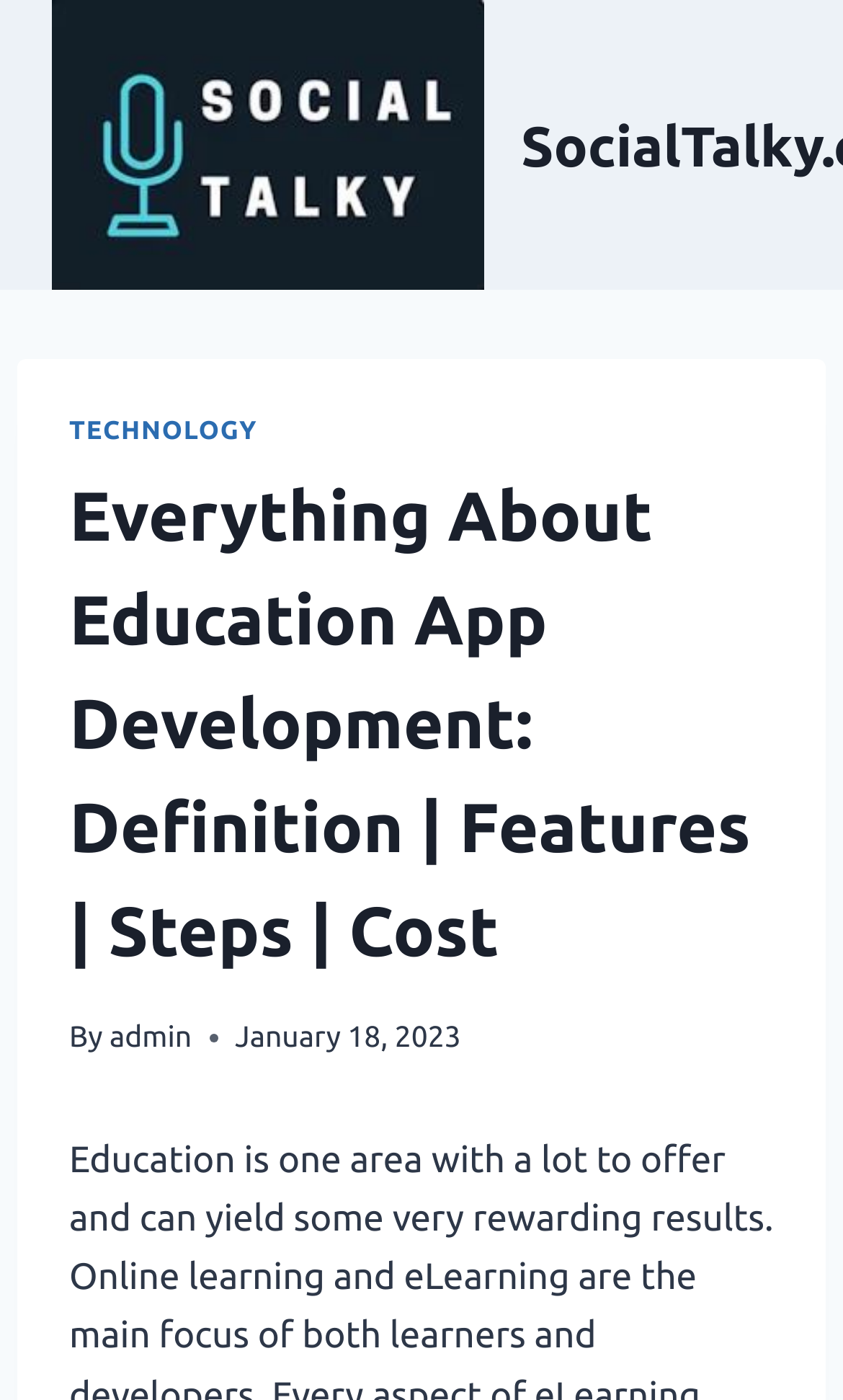Answer the following query with a single word or phrase:
How many sections are there in the header?

3